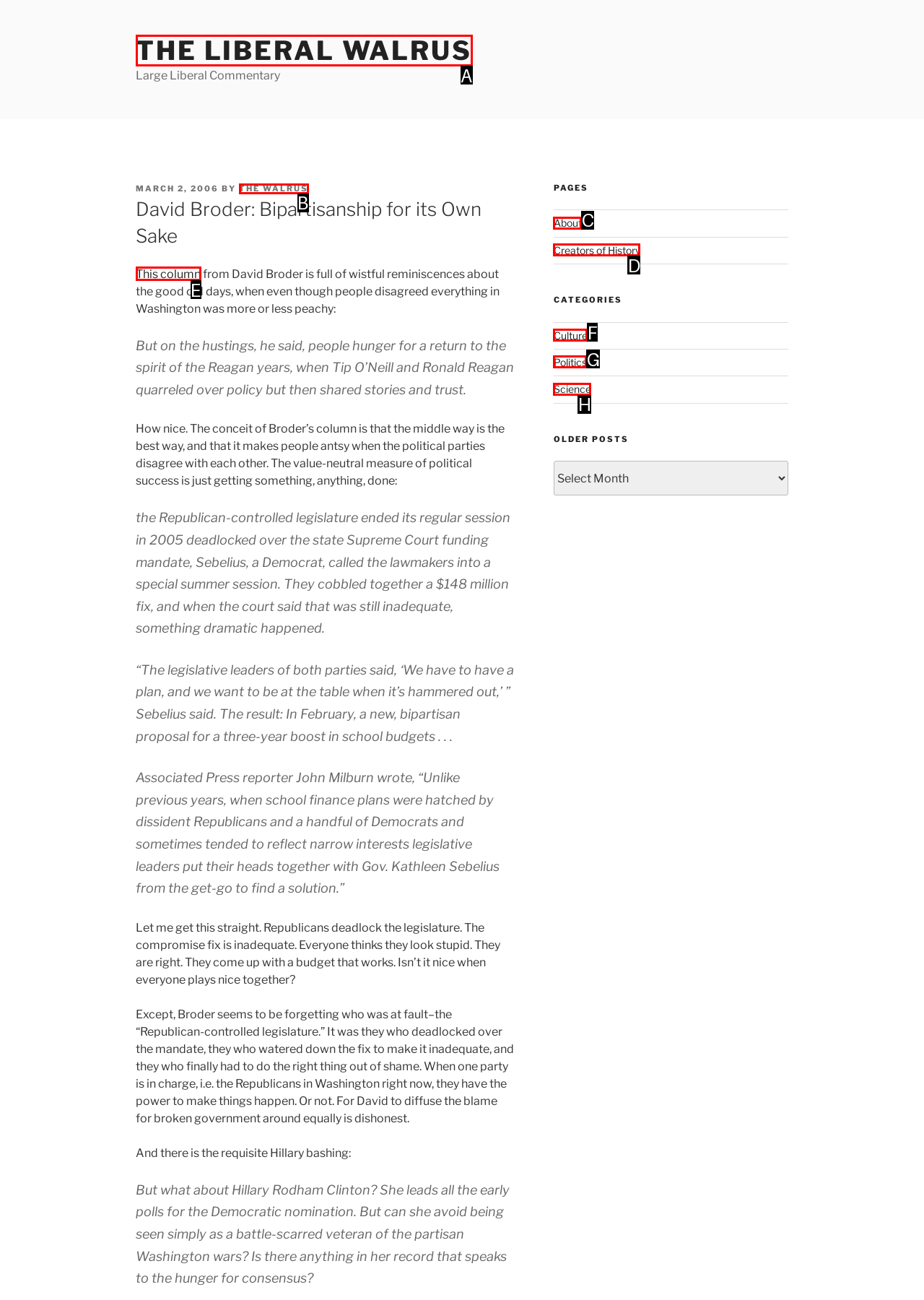Select the correct HTML element to complete the following task: Click on the link to THE LIBERAL WALRUS
Provide the letter of the choice directly from the given options.

A